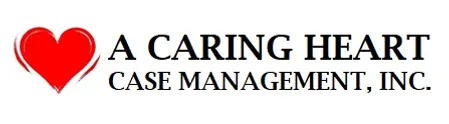What type of disabilities does the organization support?
Answer briefly with a single word or phrase based on the image.

Intellectual and developmental disabilities